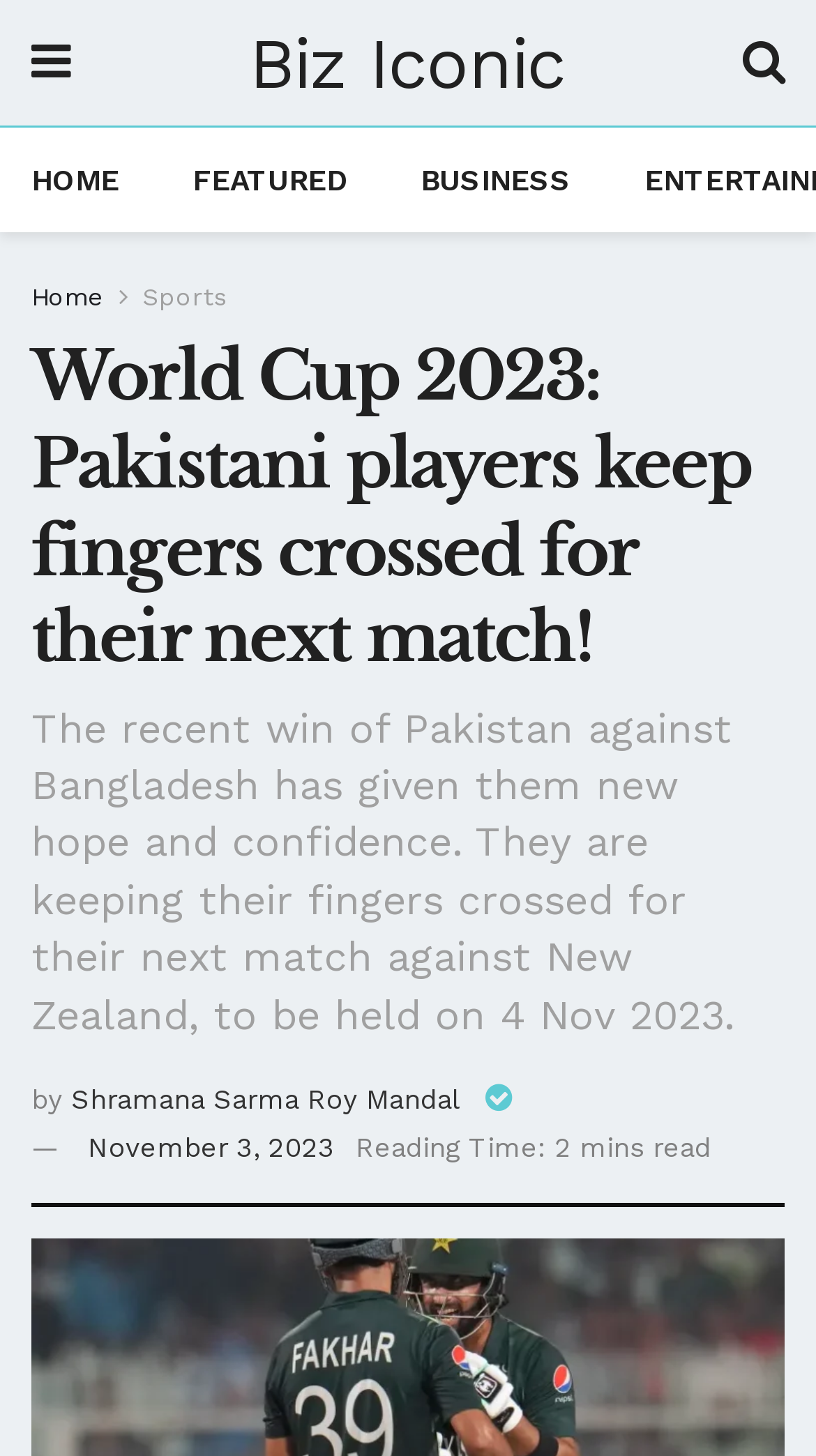Please specify the bounding box coordinates of the clickable section necessary to execute the following command: "view business news".

[0.515, 0.112, 0.7, 0.135]